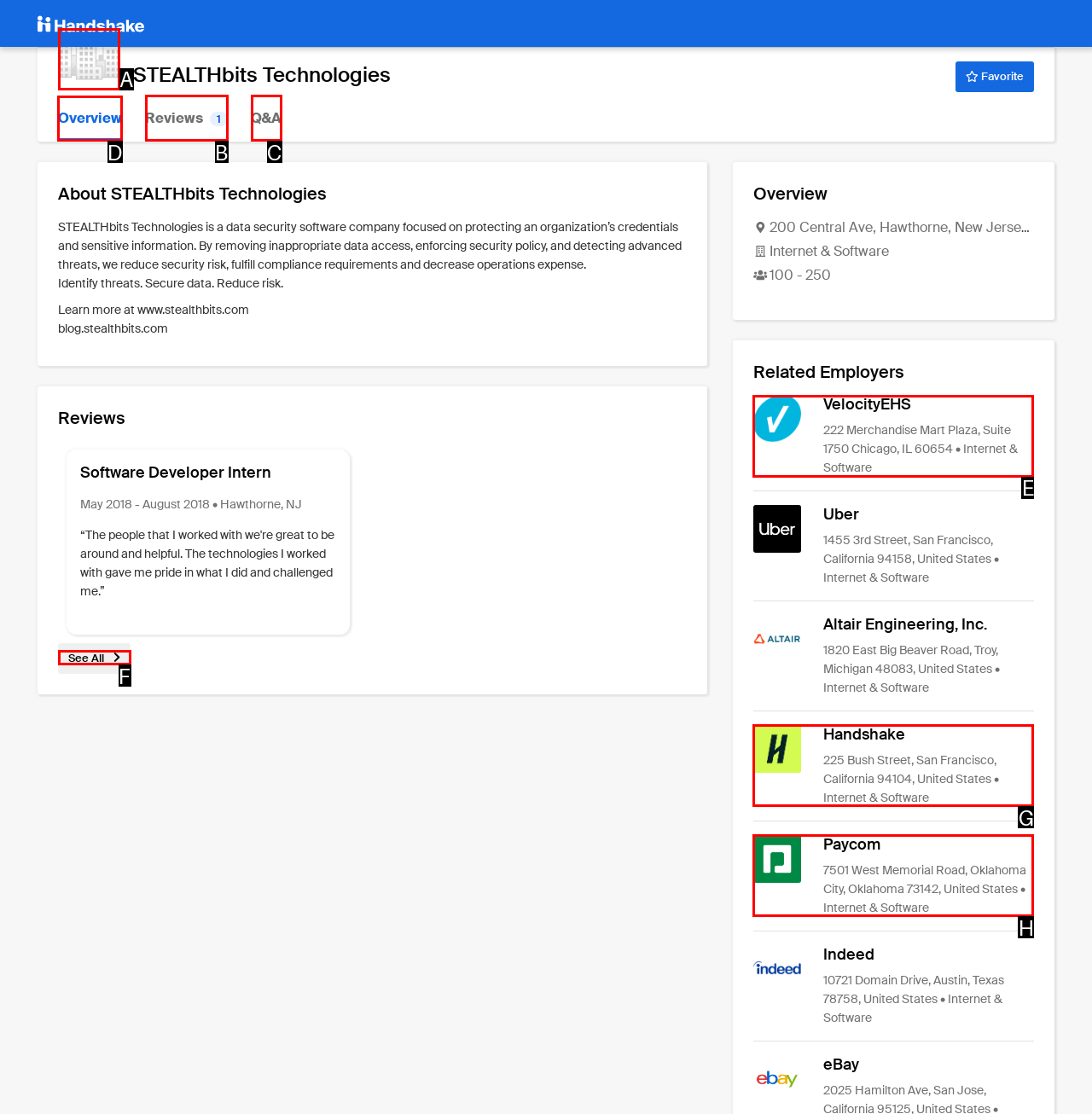Which option should I select to accomplish the task: Click on the 'Overview' link? Respond with the corresponding letter from the given choices.

D